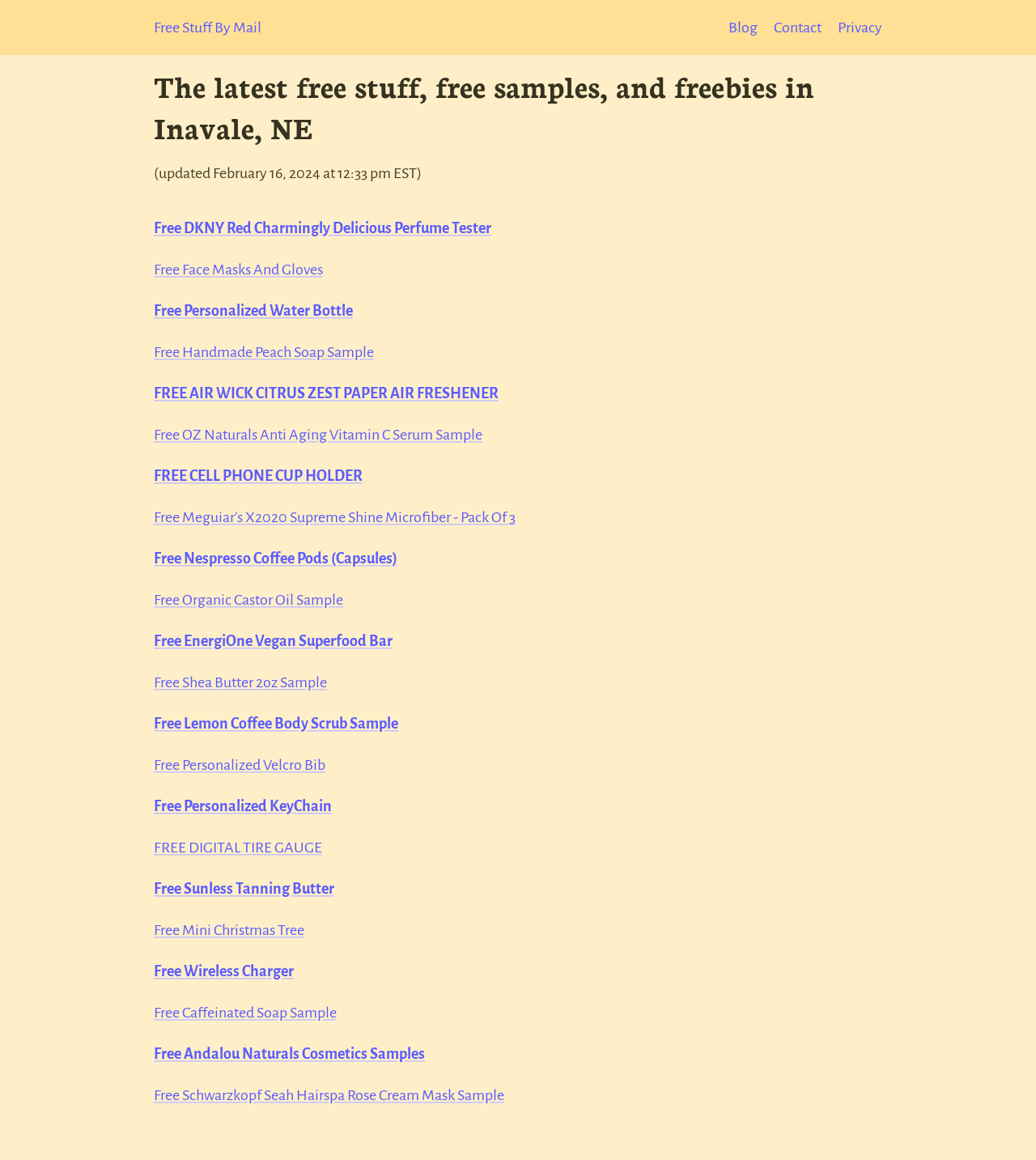Summarize the webpage with intricate details.

The webpage is about free stuff, freebies, and free samples available in Inavale, NE. At the top, there is a heading that reads "The latest free stuff, free samples, and freebies in Inavale, NE" followed by a note indicating that the list was updated on February 16, 2024, at 12:33 pm EST.

Below the heading, there are 20 links to various free items, including perfume testers, face masks, personalized water bottles, handmade soap samples, air fresheners, and more. These links are arranged in a vertical list, with each item positioned below the previous one.

At the very top of the page, there are four links: "Free Stuff By Mail", "Blog", "Contact", and "Privacy". These links are positioned horizontally, with "Free Stuff By Mail" on the left and "Privacy" on the right.

Overall, the webpage appears to be a list of free items available in Inavale, NE, with a focus on providing easy access to these freebies through the various links.